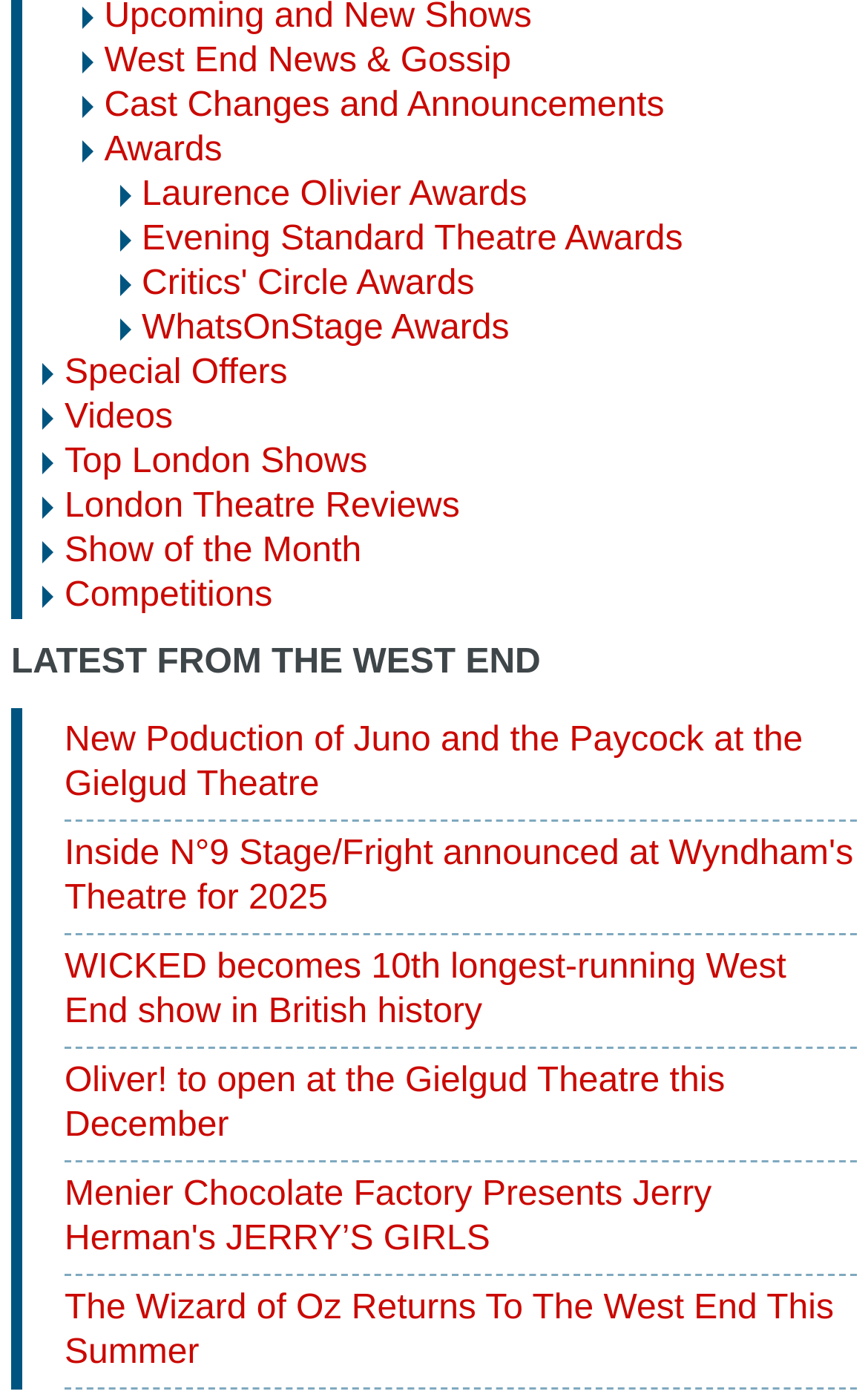Locate the bounding box coordinates of the clickable element to fulfill the following instruction: "Explore Laurence Olivier Awards". Provide the coordinates as four float numbers between 0 and 1 in the format [left, top, right, bottom].

[0.163, 0.125, 0.607, 0.152]